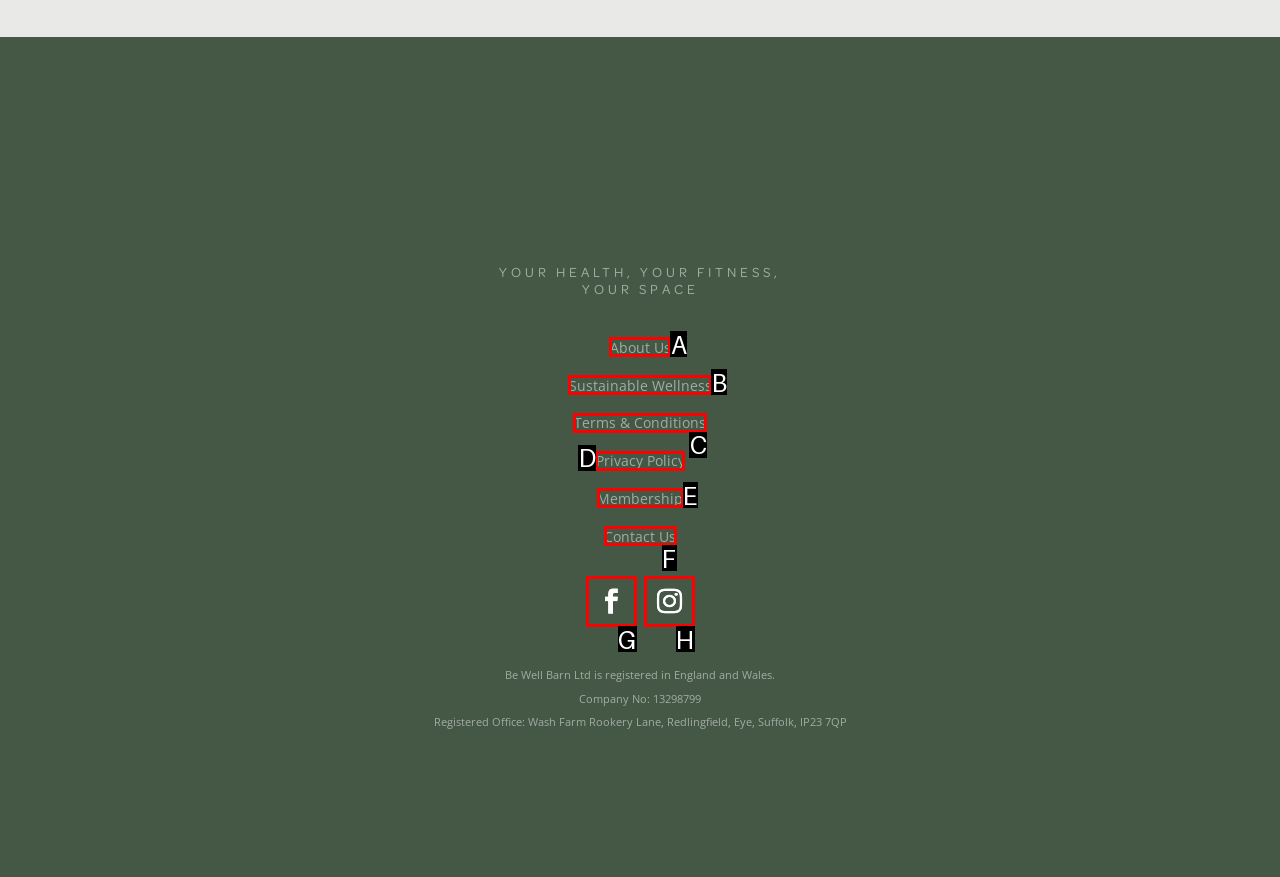Choose the letter of the UI element necessary for this task: Read Terms & Conditions
Answer with the correct letter.

C